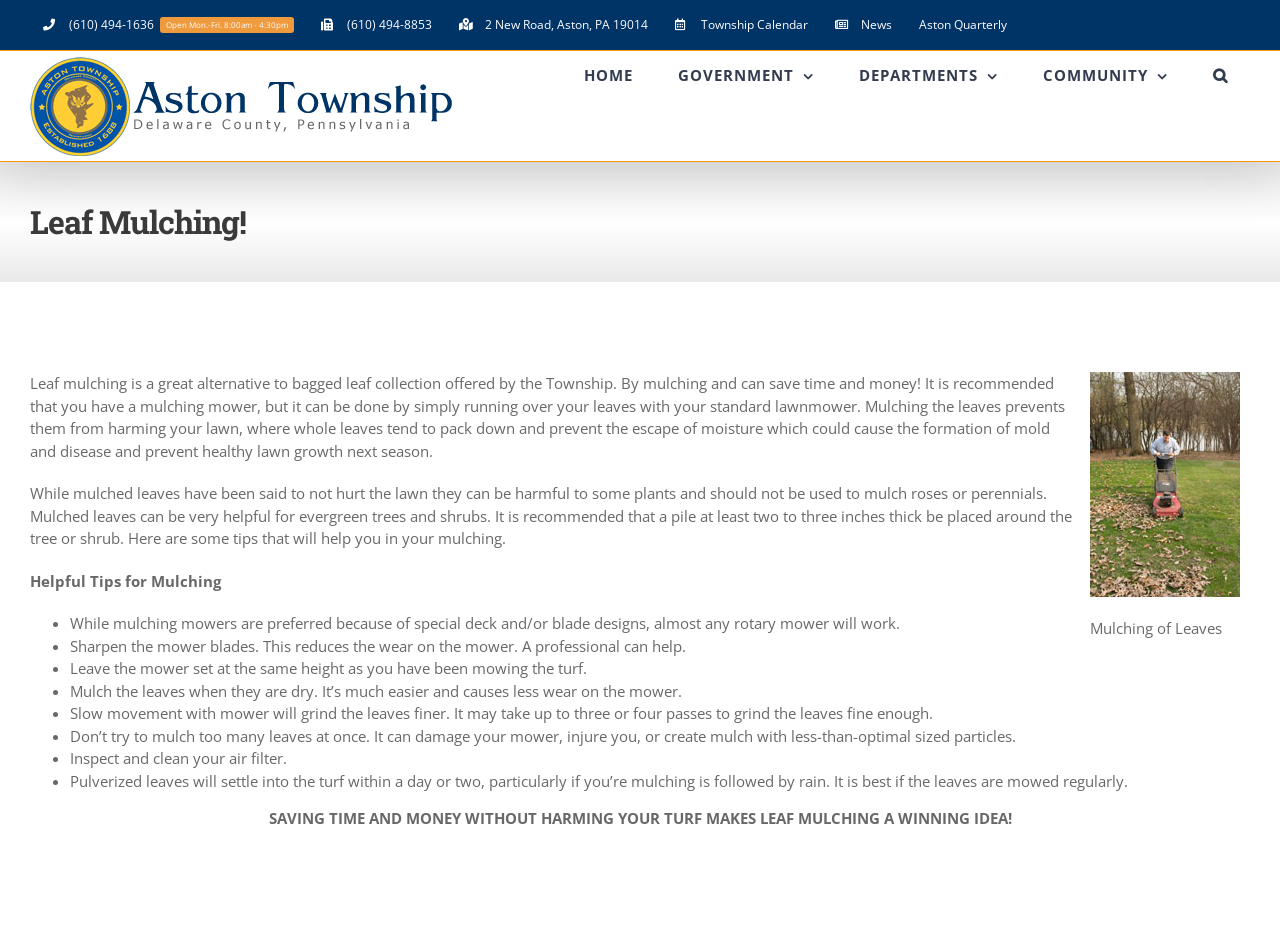Please answer the following query using a single word or phrase: 
What is the purpose of mulching leaves?

To save time and money